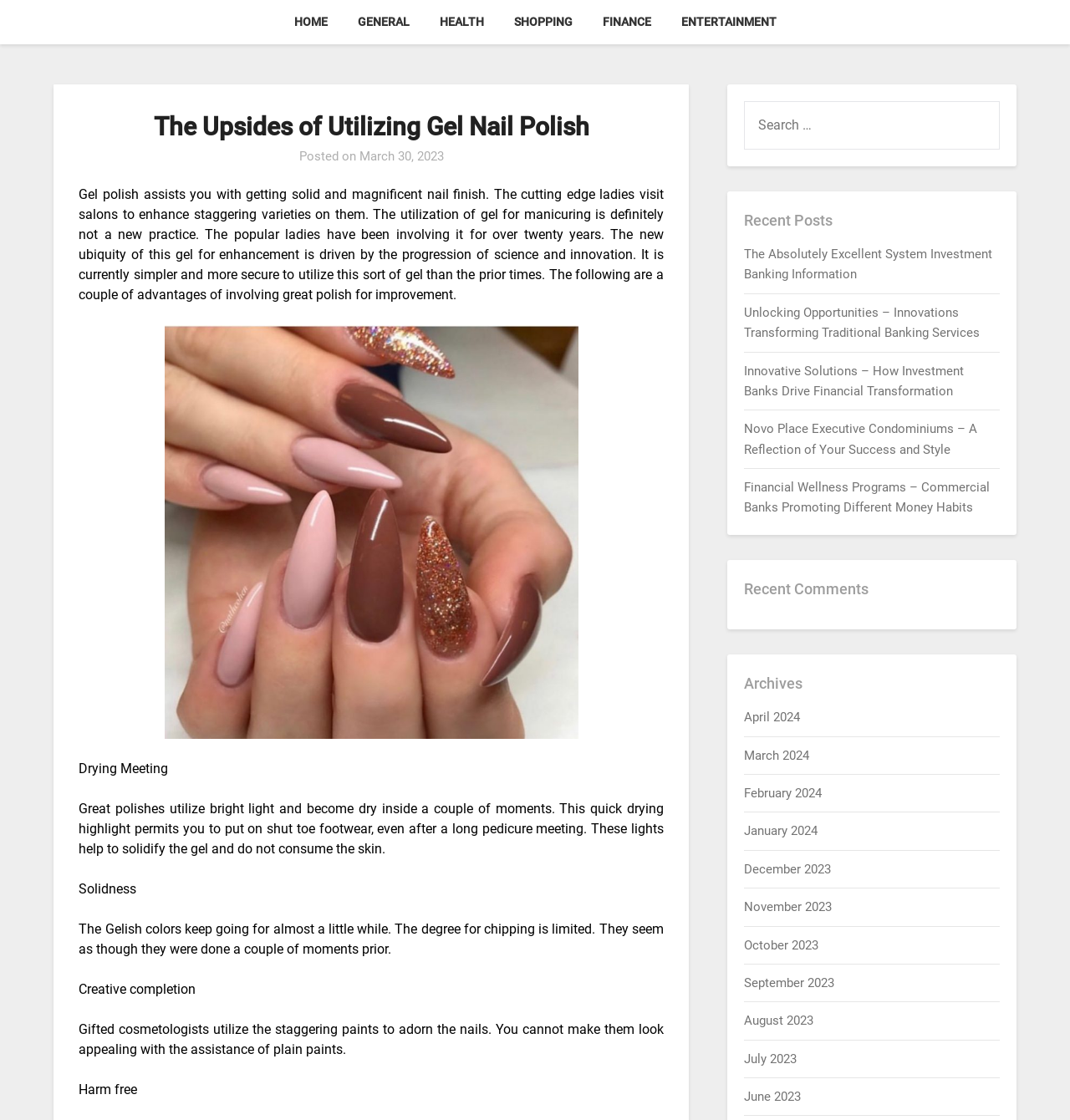Write a detailed summary of the webpage, including text, images, and layout.

This webpage is about the upsides of utilizing gel nail polish. At the top, there are six links: "HOME", "GENERAL", "HEALTH", "SHOPPING", "FINANCE", and "ENTERTAINMENT", which are evenly spaced and take up the entire width of the page.

Below these links, there is a header section with a heading that reads "The Upsides of Utilizing Gel Nail Polish". To the right of the heading, there is a "Posted on" label followed by a link to the date "March 30, 2023".

The main content of the page is divided into sections. The first section describes the benefits of using gel polish, including its ability to provide a solid and magnificent nail finish. Below this text, there is an image of press-on nails.

The next section is about the drying process, explaining how great polishes use bright light to dry quickly. This is followed by sections on the solidness, creative completion, and harm-free aspects of gel polish.

On the right side of the page, there is a search bar with a label "SEARCH FOR:". Below the search bar, there is a "Recent Posts" section with five links to different articles, including "The Absolutely Excellent System Investment Banking Information" and "Novo Place Executive Condominiums – A Reflection of Your Success and Style".

Further down, there are "Recent Comments" and "Archives" sections. The "Archives" section has links to different months, from April 2024 to June 2023.